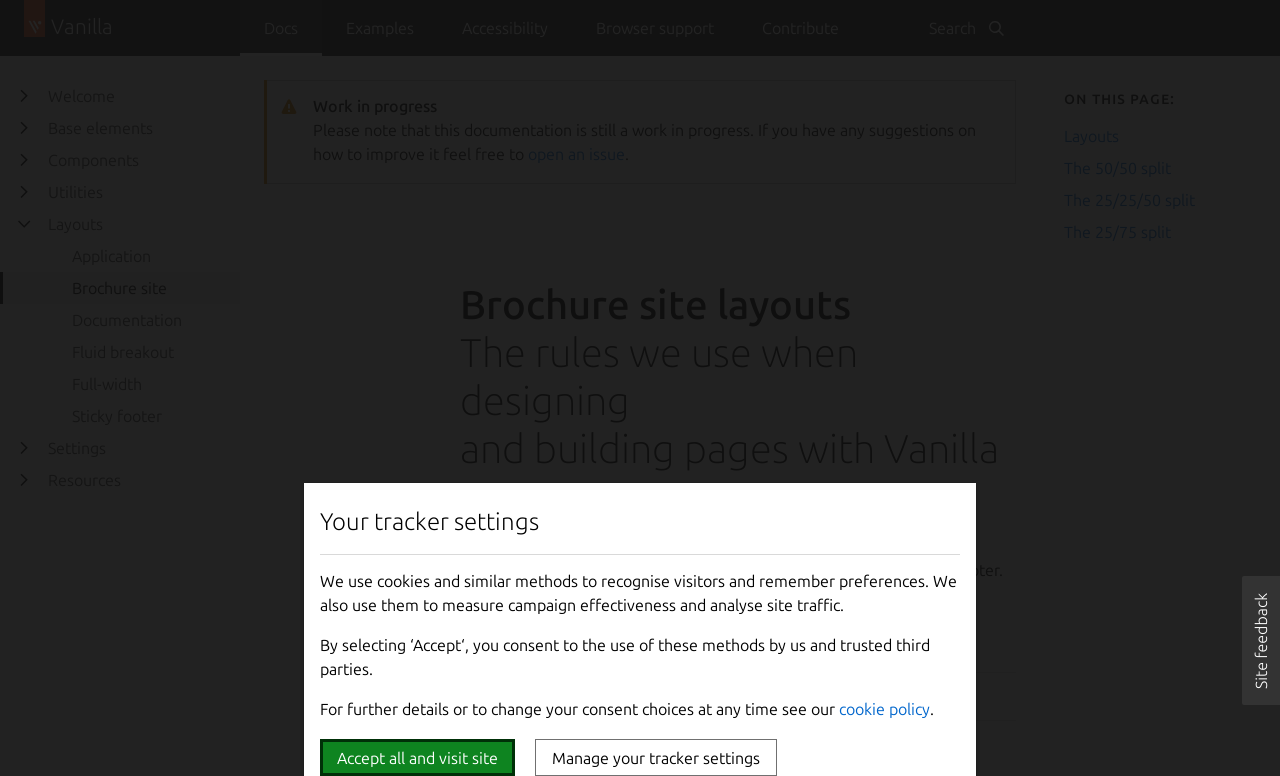What is the current page about?
Please provide a comprehensive answer to the question based on the webpage screenshot.

Based on the webpage content, I can see that the current page is about brochure site layouts, as indicated by the heading 'Brochure site layouts' and the text that follows, which explains the rules for designing and building pages with Vanilla.